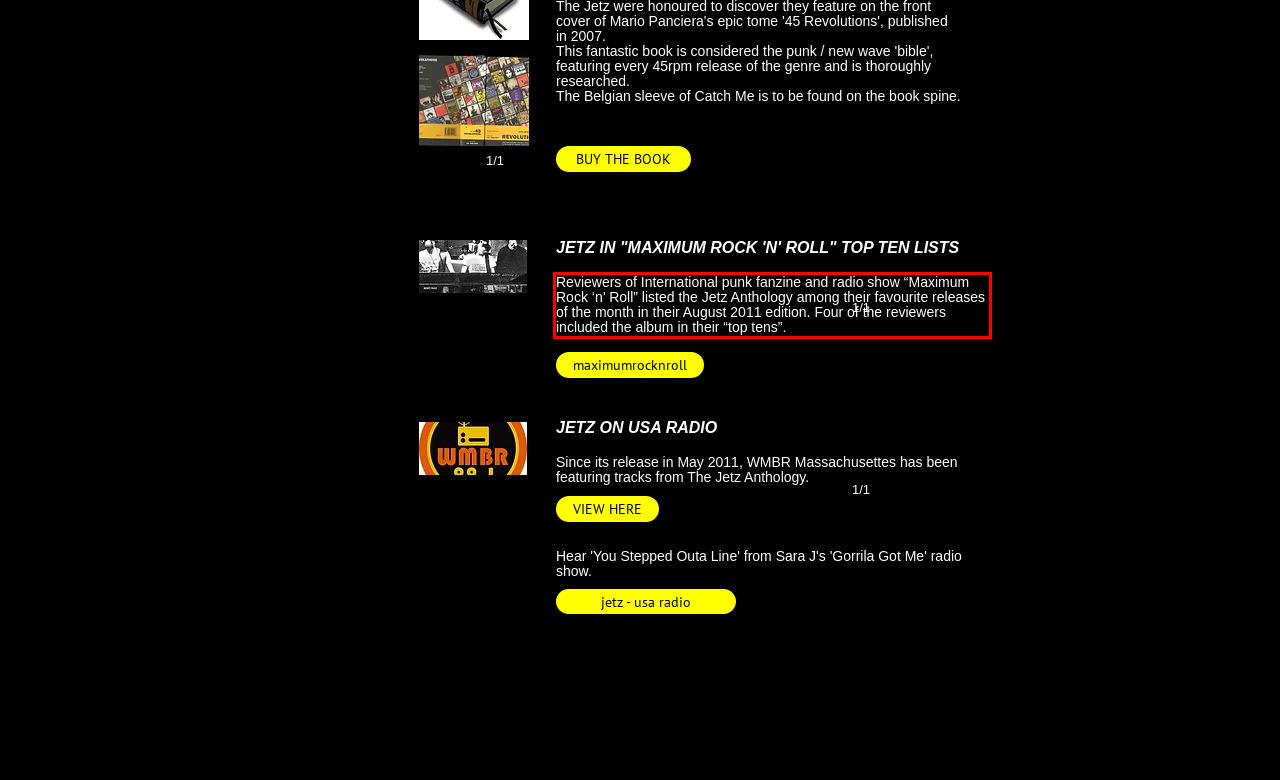Identify the text inside the red bounding box in the provided webpage screenshot and transcribe it.

Reviewers of International punk fanzine and radio show “Maximum Rock ‘n’ Roll” listed the Jetz Anthology among their favourite releases of the month in their August 2011 edition. Four of the reviewers included the album in their “top tens”.